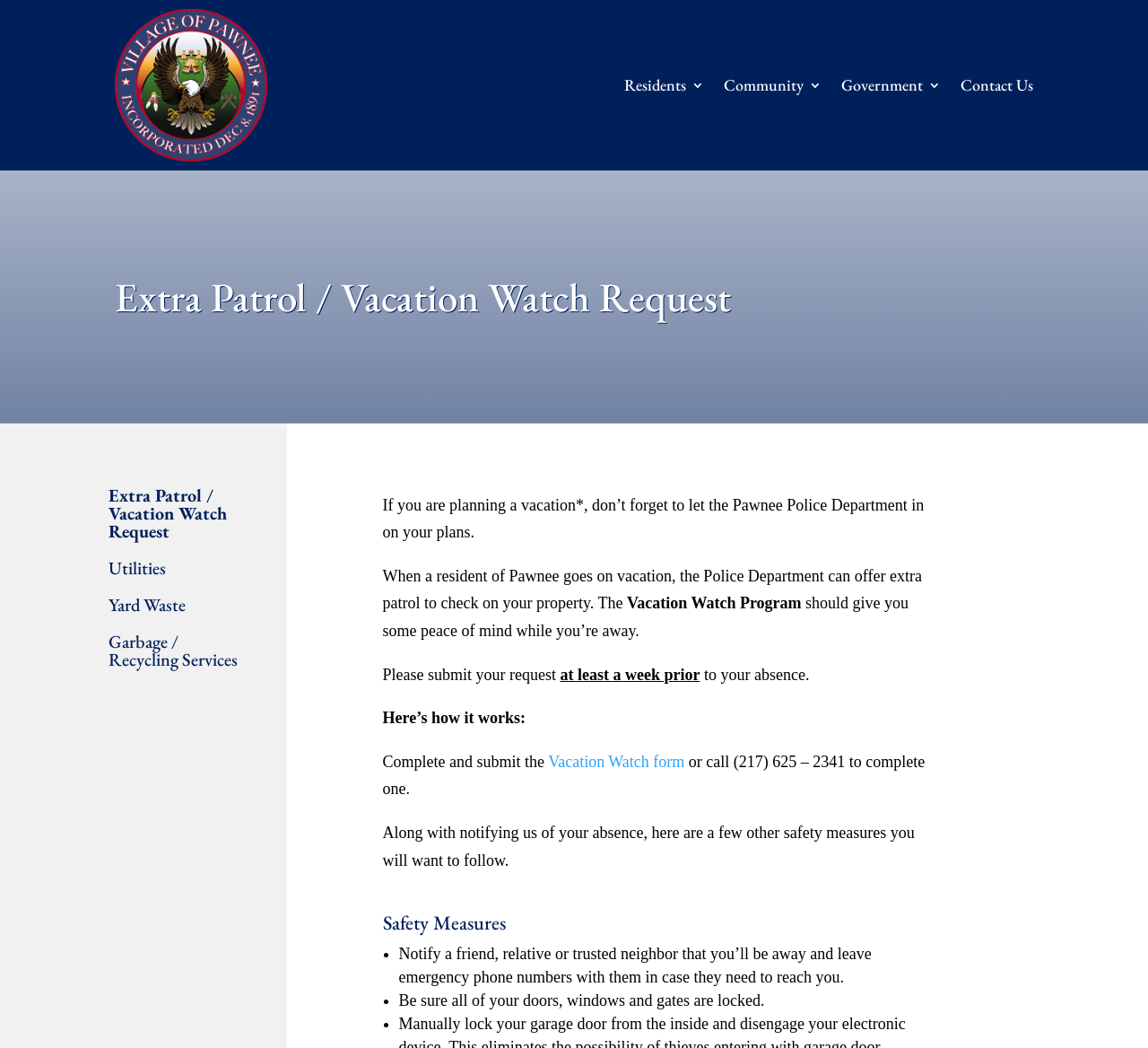Can you determine the bounding box coordinates of the area that needs to be clicked to fulfill the following instruction: "Enter your name"?

None